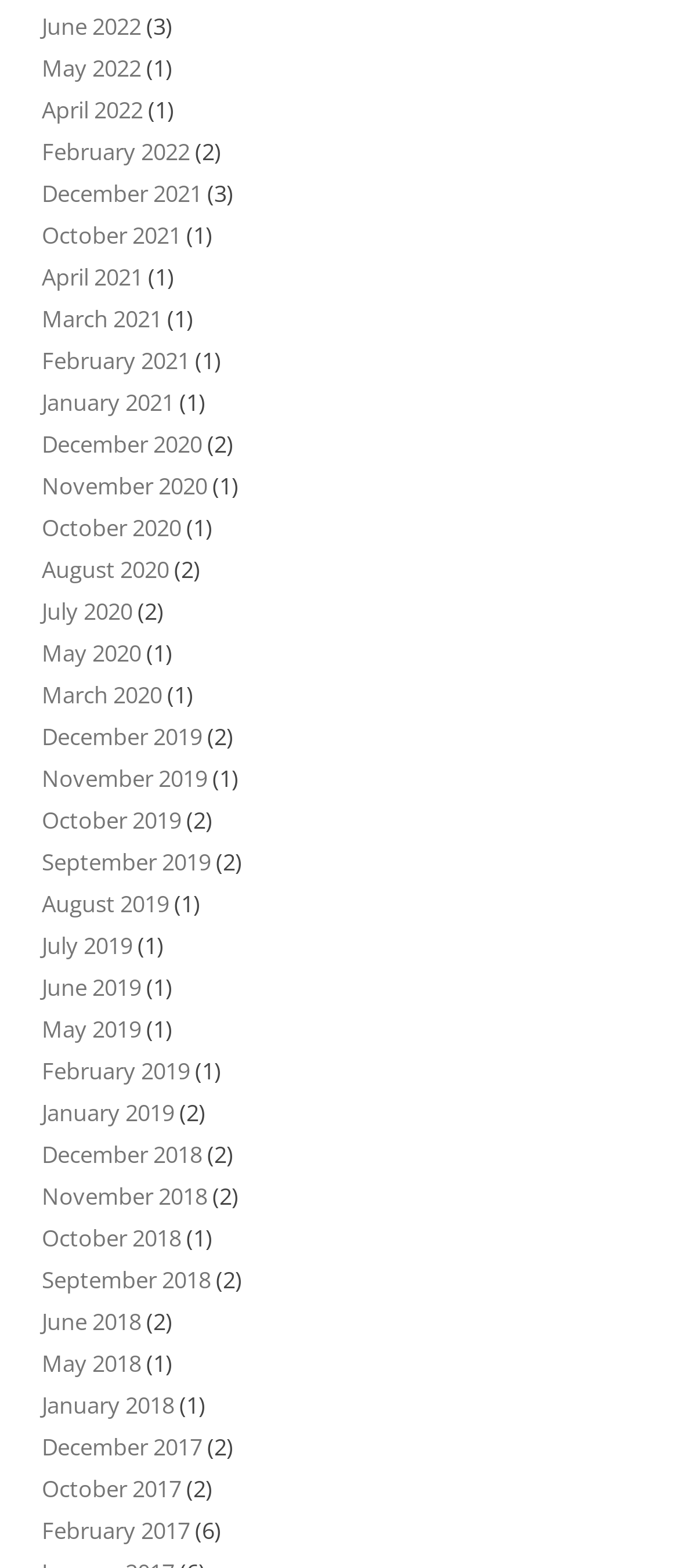Please answer the following question using a single word or phrase: 
How many links have a count of '(2)'?

5